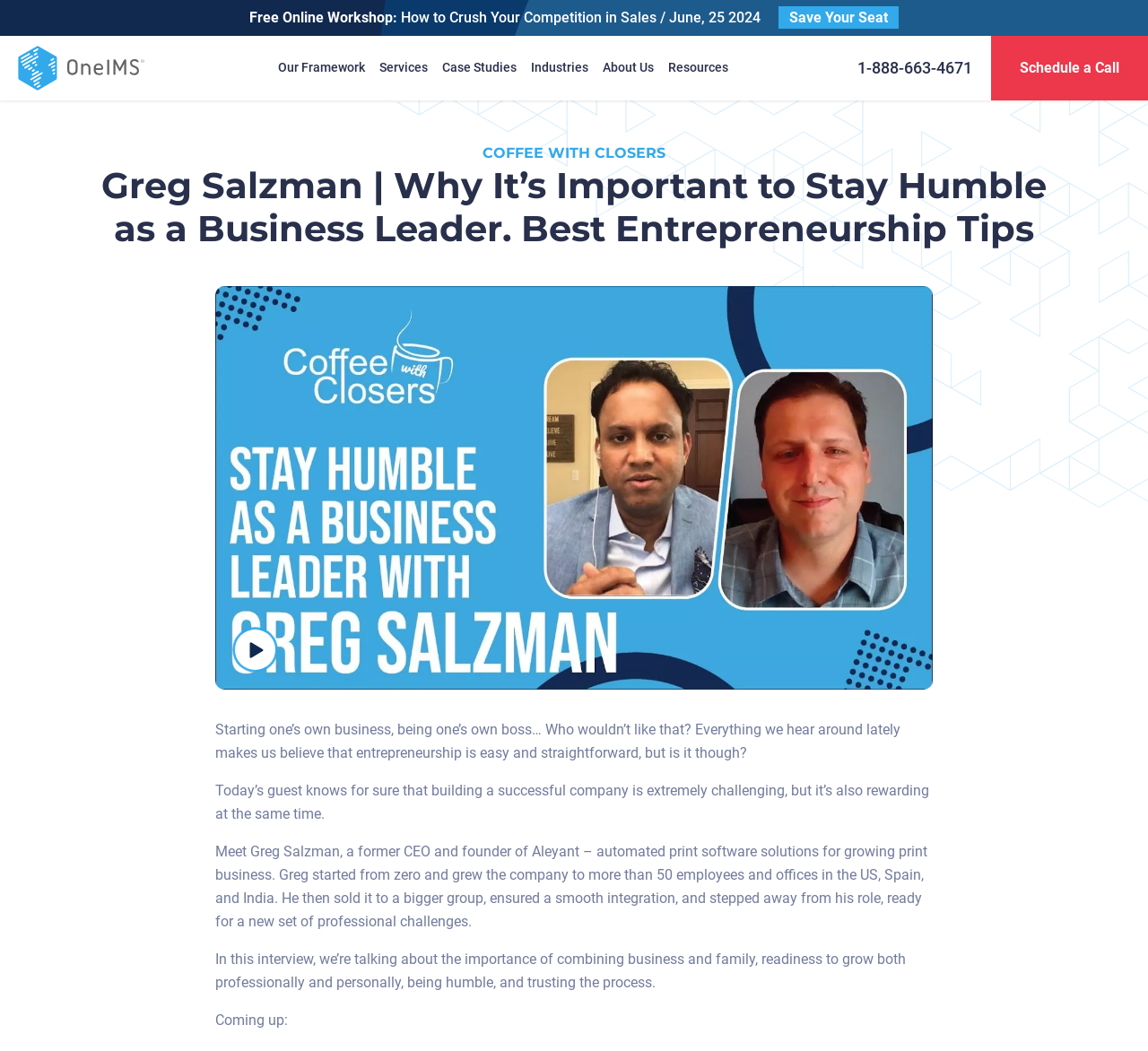Explain the features and main sections of the webpage comprehensively.

This webpage appears to be a blog post or article about entrepreneurship, featuring an interview with Greg Salzman, a former CEO and founder of Aleyant. At the top of the page, there is a promotional section with a heading "Free Online Workshop" and a link to "Save Your Seat" for an event on June 25, 2024. 

Below this section, there is a navigation menu with links to "OneIMS Home", "Our Framework", "Services", "Case Studies", "Industries", "About Us", and "Resources". The menu is situated at the top-left corner of the page, with the "OneIMS Home" link accompanied by a small image.

On the top-right corner, there is a phone number "1-888-663-4671" and a link to "Schedule a Call". 

The main content of the page is an article with a heading "Greg Salzman | Why It’s Important to Stay Humble as a Business Leader. Best Entrepreneurship Tips". The article features a large image of Greg Salzman and is divided into several paragraphs. The text discusses Greg's background, his experience as a CEO and founder, and the importance of combining business and family, being humble, and trusting the process. 

There is also a smaller image on the right side of the page, which appears to be a logo or a banner with the text "COFFEE WITH CLOSERS".